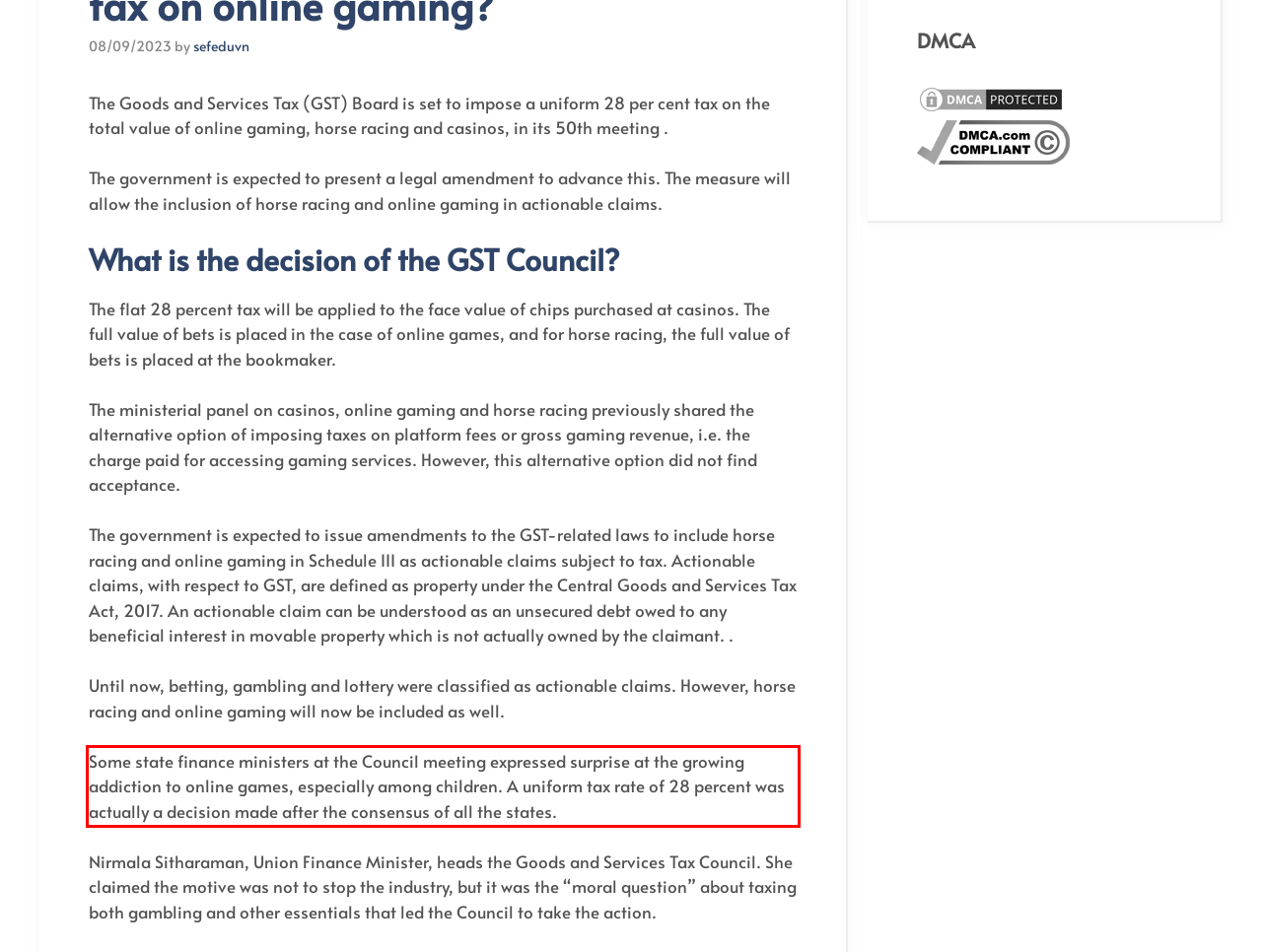Within the screenshot of the webpage, locate the red bounding box and use OCR to identify and provide the text content inside it.

Some state finance ministers at the Council meeting expressed surprise at the growing addiction to online games, especially among children. A uniform tax rate of 28 percent was actually a decision made after the consensus of all the states.